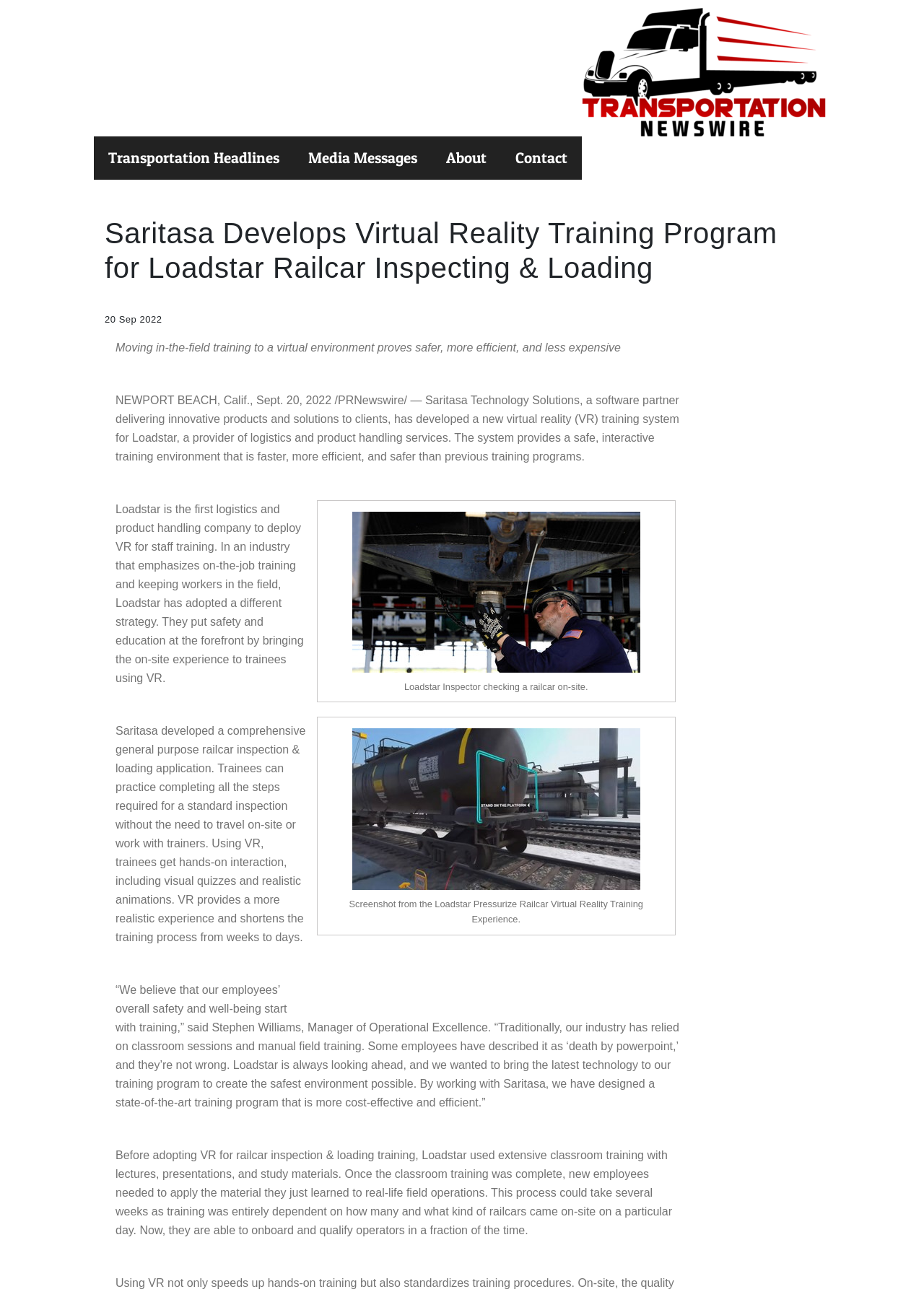Determine the bounding box coordinates for the clickable element required to fulfill the instruction: "Click the 'About' link". Provide the coordinates as four float numbers between 0 and 1, i.e., [left, top, right, bottom].

[0.467, 0.105, 0.542, 0.139]